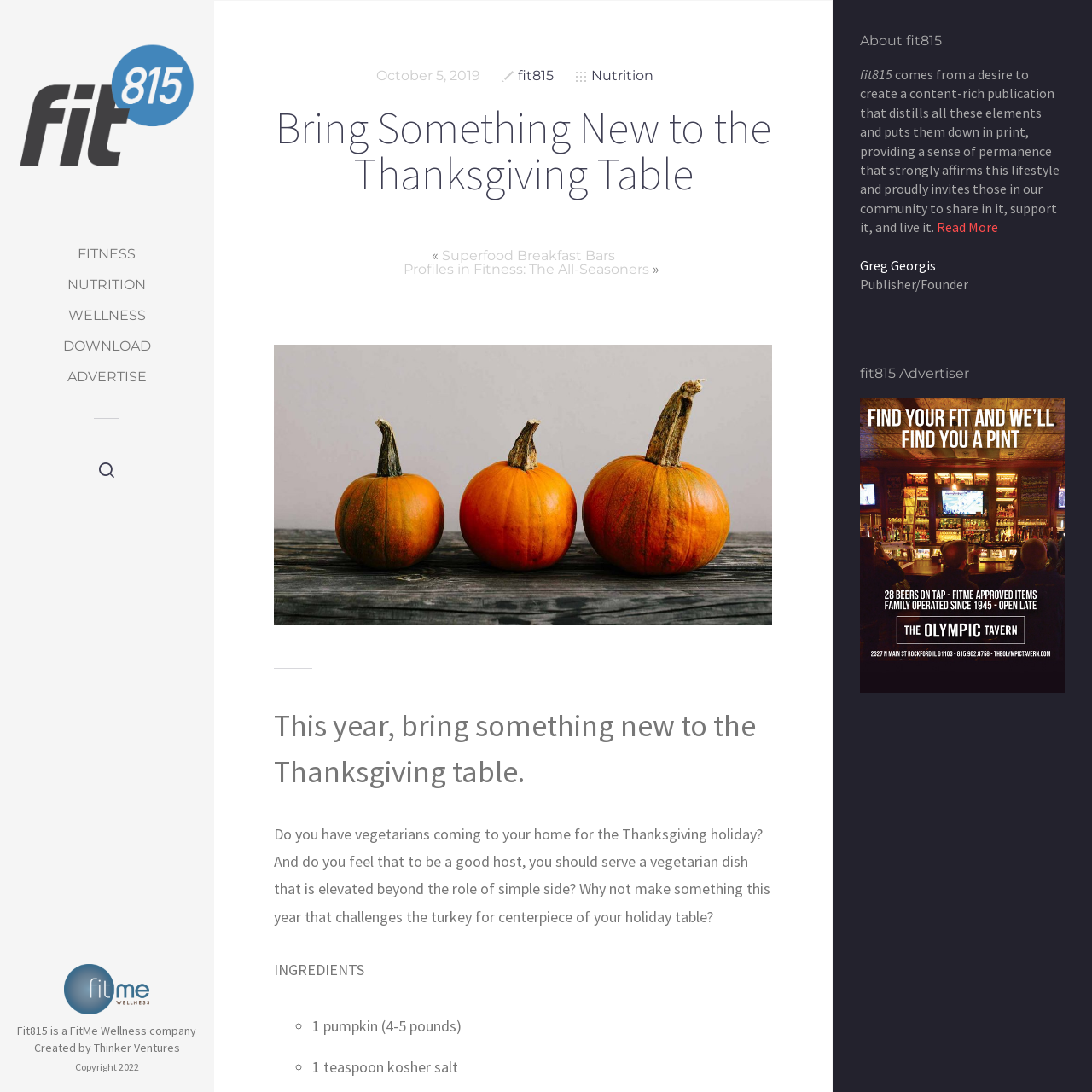Please identify the coordinates of the bounding box for the clickable region that will accomplish this instruction: "Click the logo".

[0.016, 0.039, 0.18, 0.156]